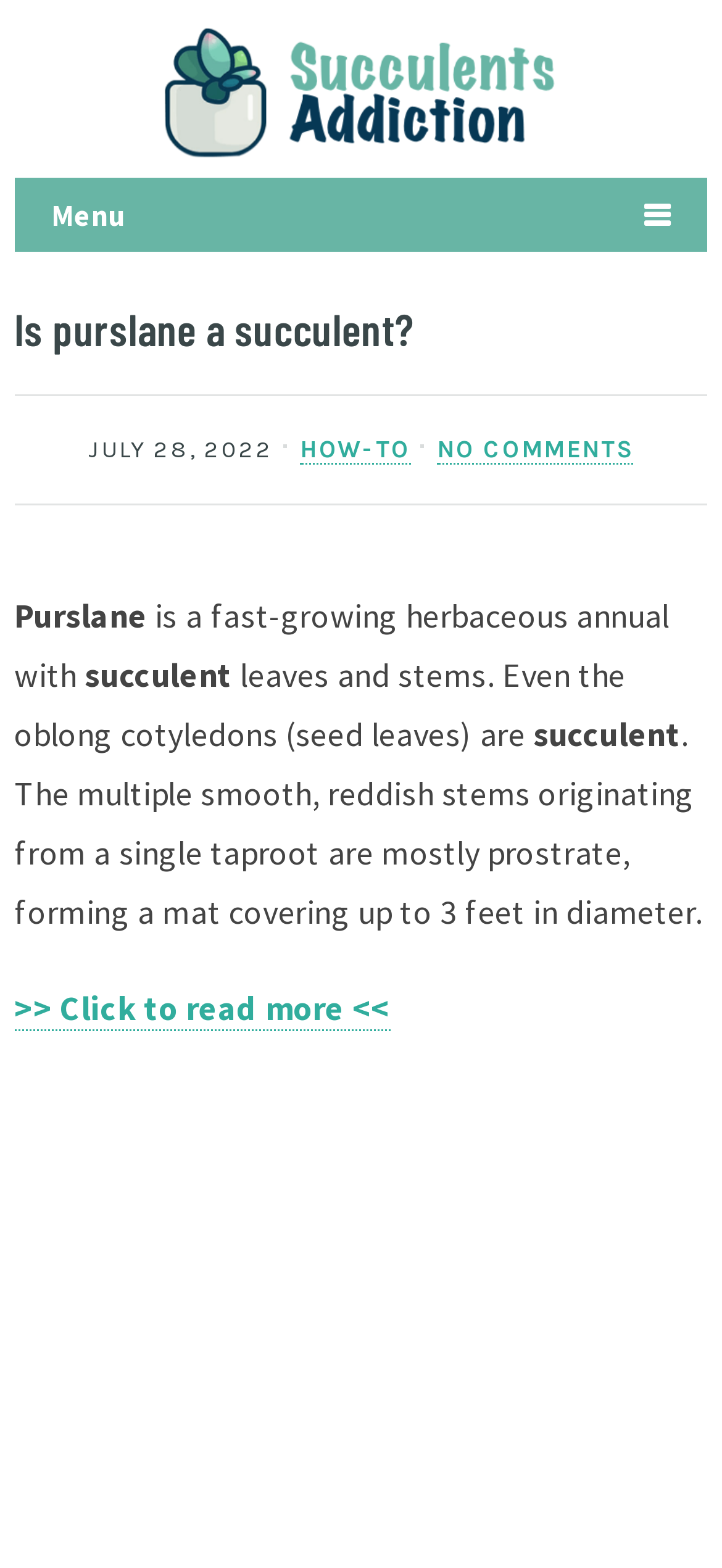Using the format (top-left x, top-left y, bottom-right x, bottom-right y), and given the element description, identify the bounding box coordinates within the screenshot: alt="Succulents Addiction"

[0.229, 0.053, 0.77, 0.11]